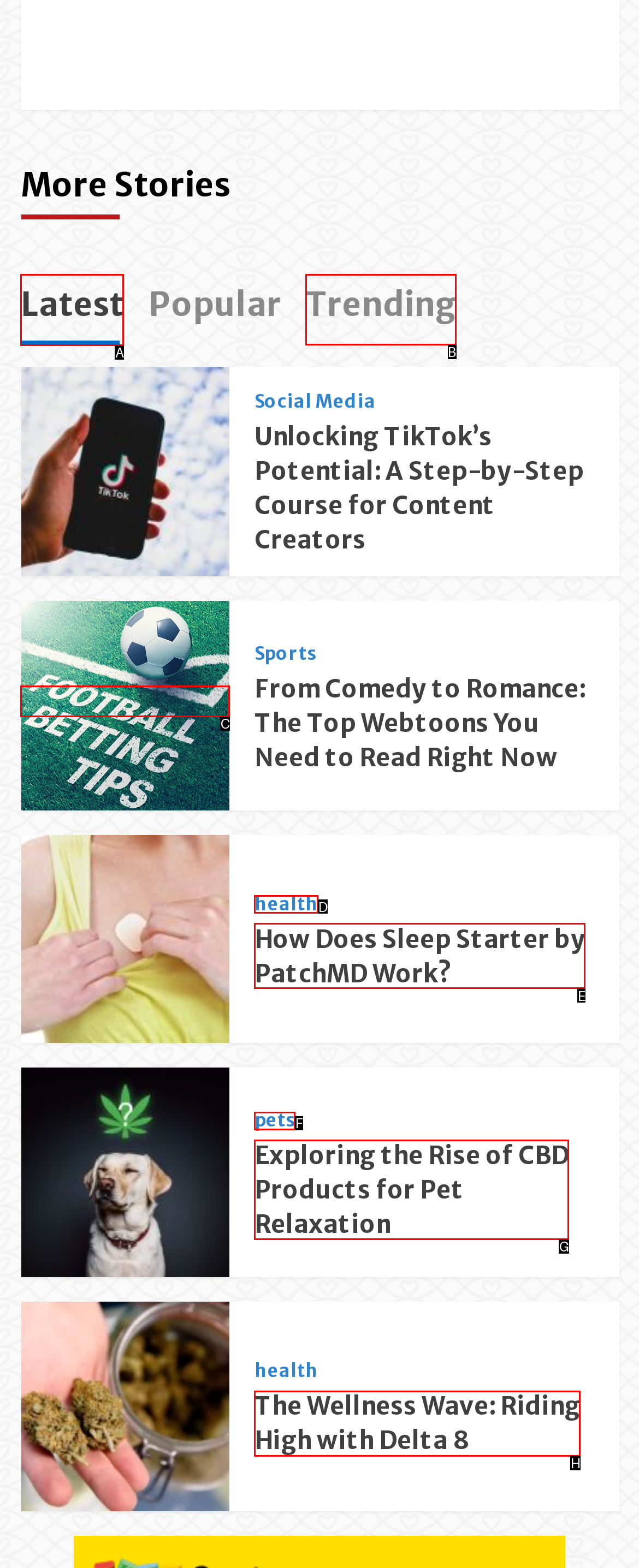Point out the UI element to be clicked for this instruction: Browse the 'Trending' stories. Provide the answer as the letter of the chosen element.

B